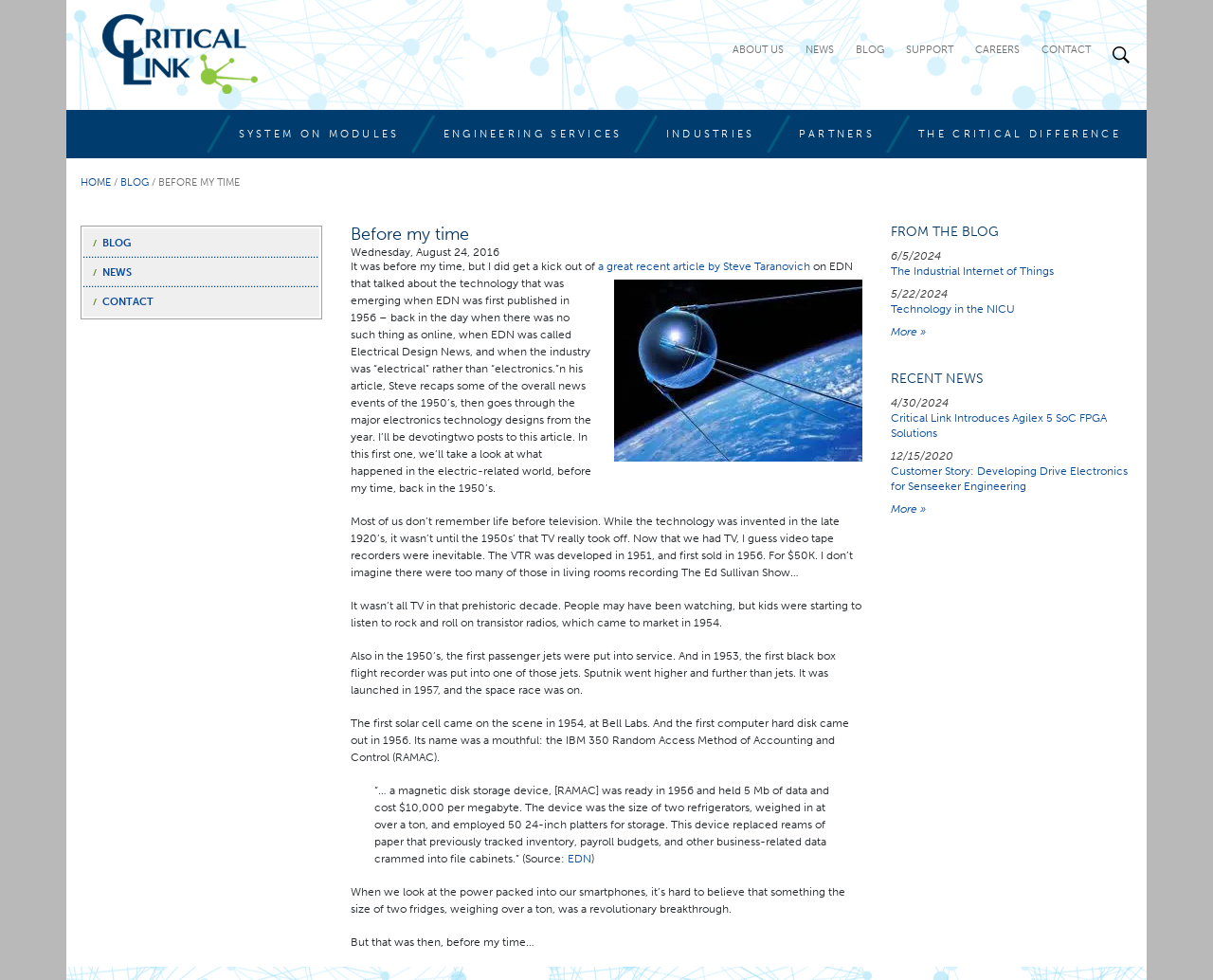Identify and provide the bounding box coordinates of the UI element described: "6/5/2024The Industrial Internet of Things". The coordinates should be formatted as [left, top, right, bottom], with each number being a float between 0 and 1.

[0.734, 0.253, 0.934, 0.283]